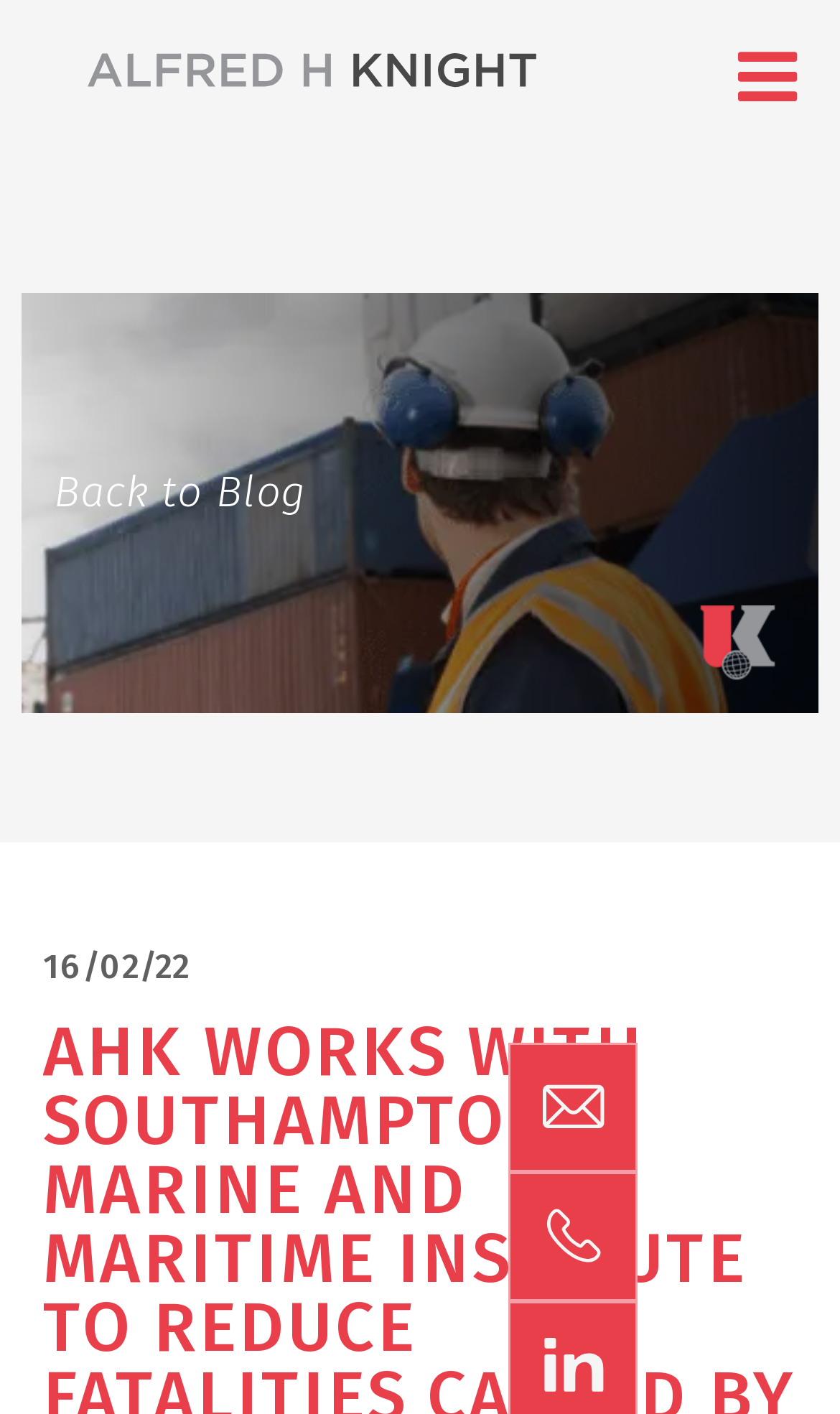What is the purpose of the link at the top?
Provide a detailed and extensive answer to the question.

The link at the top of the webpage says 'Back to Blog', which implies that the current webpage is a blog post and the link allows users to navigate back to the main blog page. This suggests that the webpage is part of a larger blog or news section.